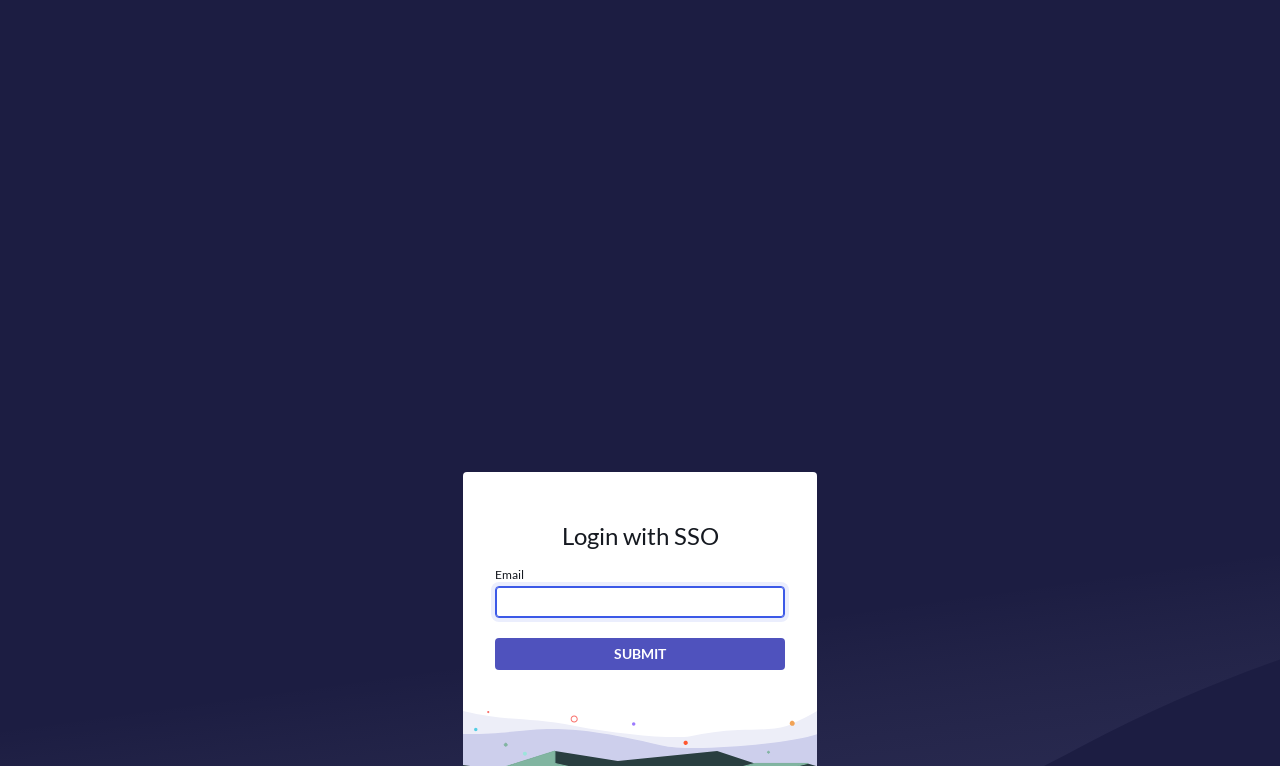Give a one-word or short phrase answer to the question: 
What is the function of the button at the top right corner?

Close Messages